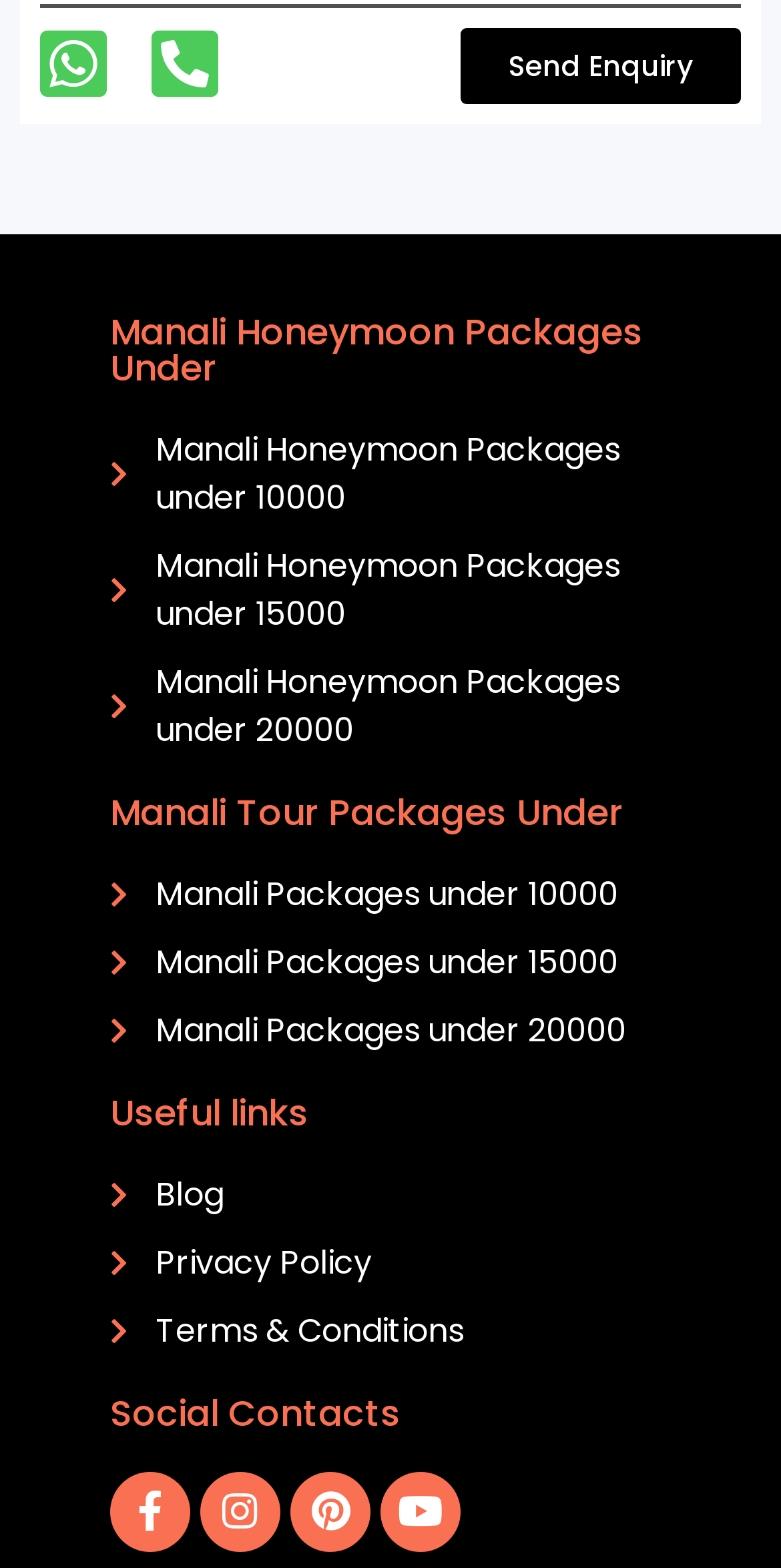Please specify the bounding box coordinates of the clickable region to carry out the following instruction: "Send an enquiry". The coordinates should be four float numbers between 0 and 1, in the format [left, top, right, bottom].

[0.59, 0.018, 0.949, 0.066]